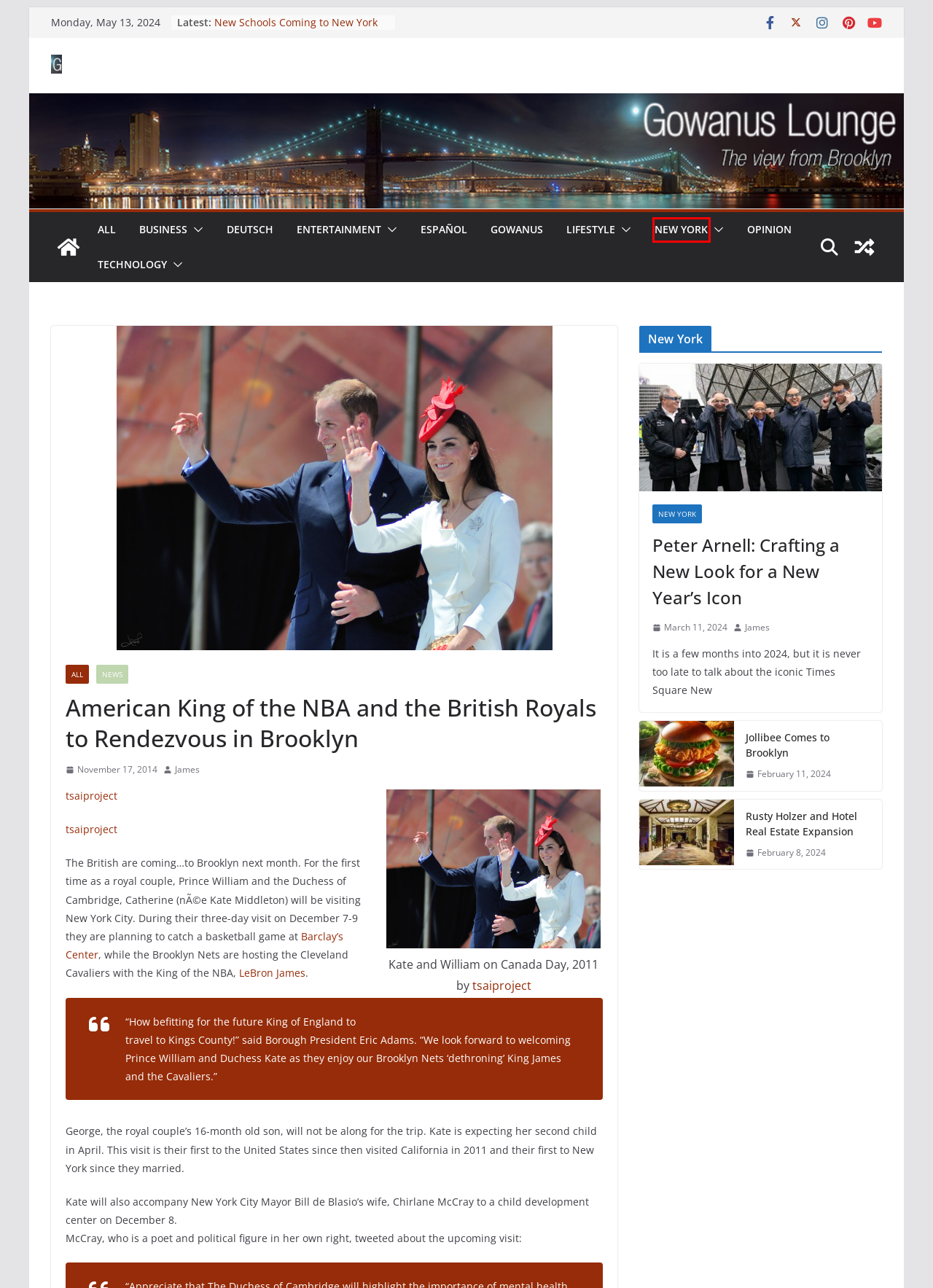You are provided with a screenshot of a webpage that has a red bounding box highlighting a UI element. Choose the most accurate webpage description that matches the new webpage after clicking the highlighted element. Here are your choices:
A. New York Archives - Gowanus Lounge
B. Gowanus Archives - Gowanus Lounge
C. Deutsch Archives - Gowanus Lounge
D. All Archives - Gowanus Lounge
E. Bark If You Love Dog Shows - Gowanus Lounge
F. Enjoying with Active Kids - Gowanus Lounge
G. Park Avenue to be Revamped - Gowanus Lounge
H. Entertainment Archives - Gowanus Lounge

A